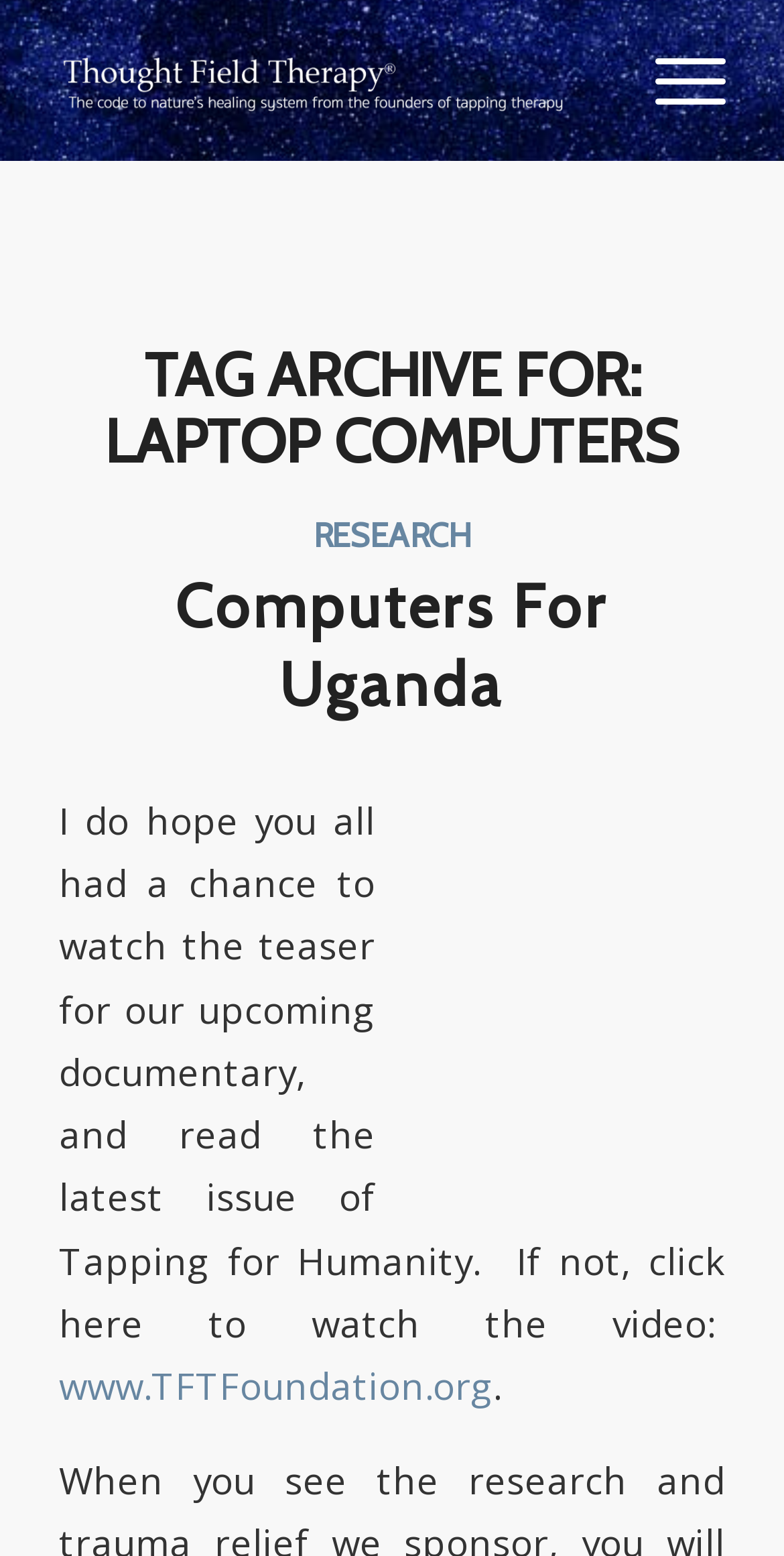Please give a succinct answer using a single word or phrase:
What is the topic of the archive?

Laptop Computers